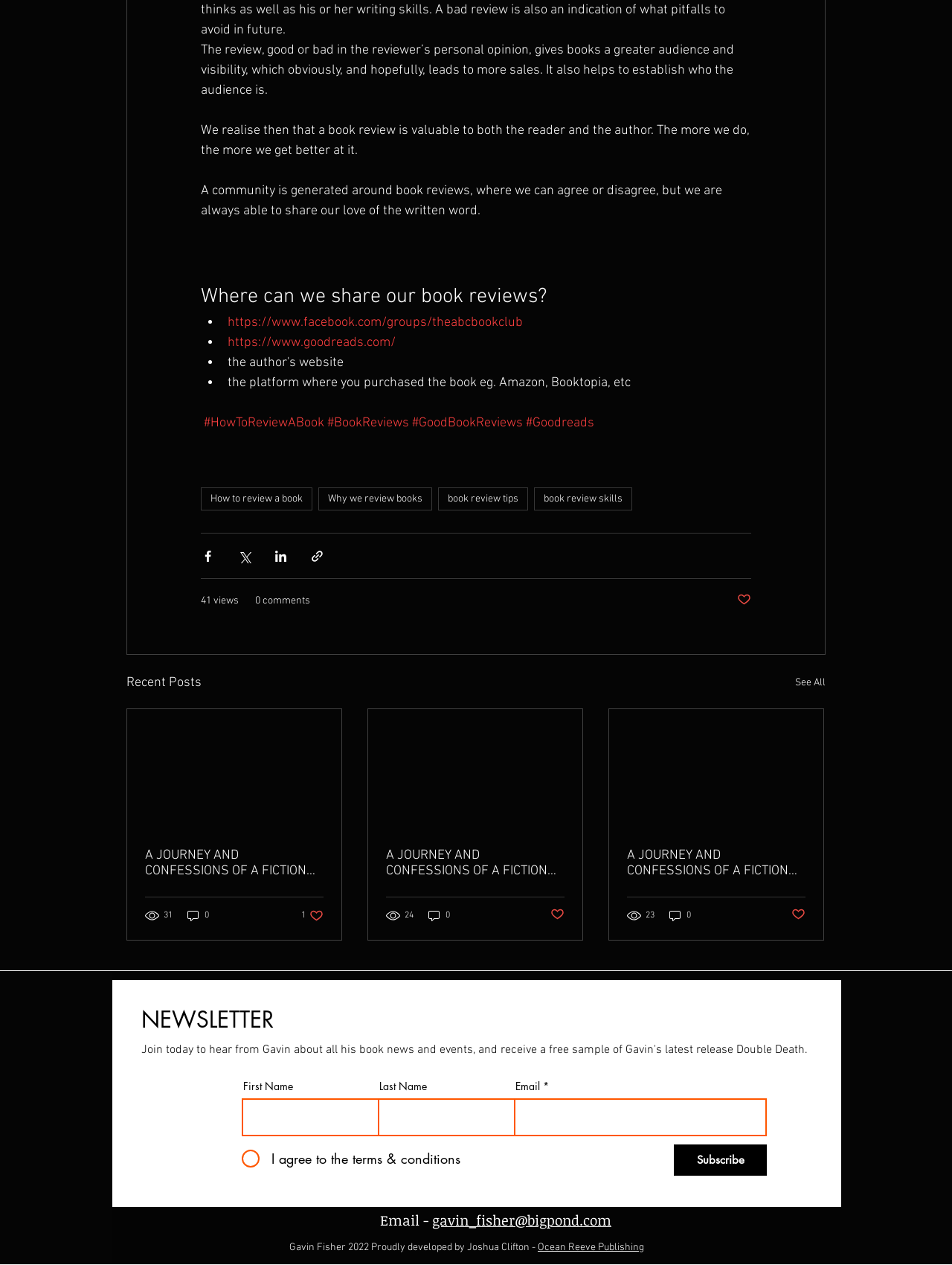Locate the bounding box coordinates of the clickable element to fulfill the following instruction: "Click on the link to see all recent posts". Provide the coordinates as four float numbers between 0 and 1 in the format [left, top, right, bottom].

[0.835, 0.531, 0.867, 0.549]